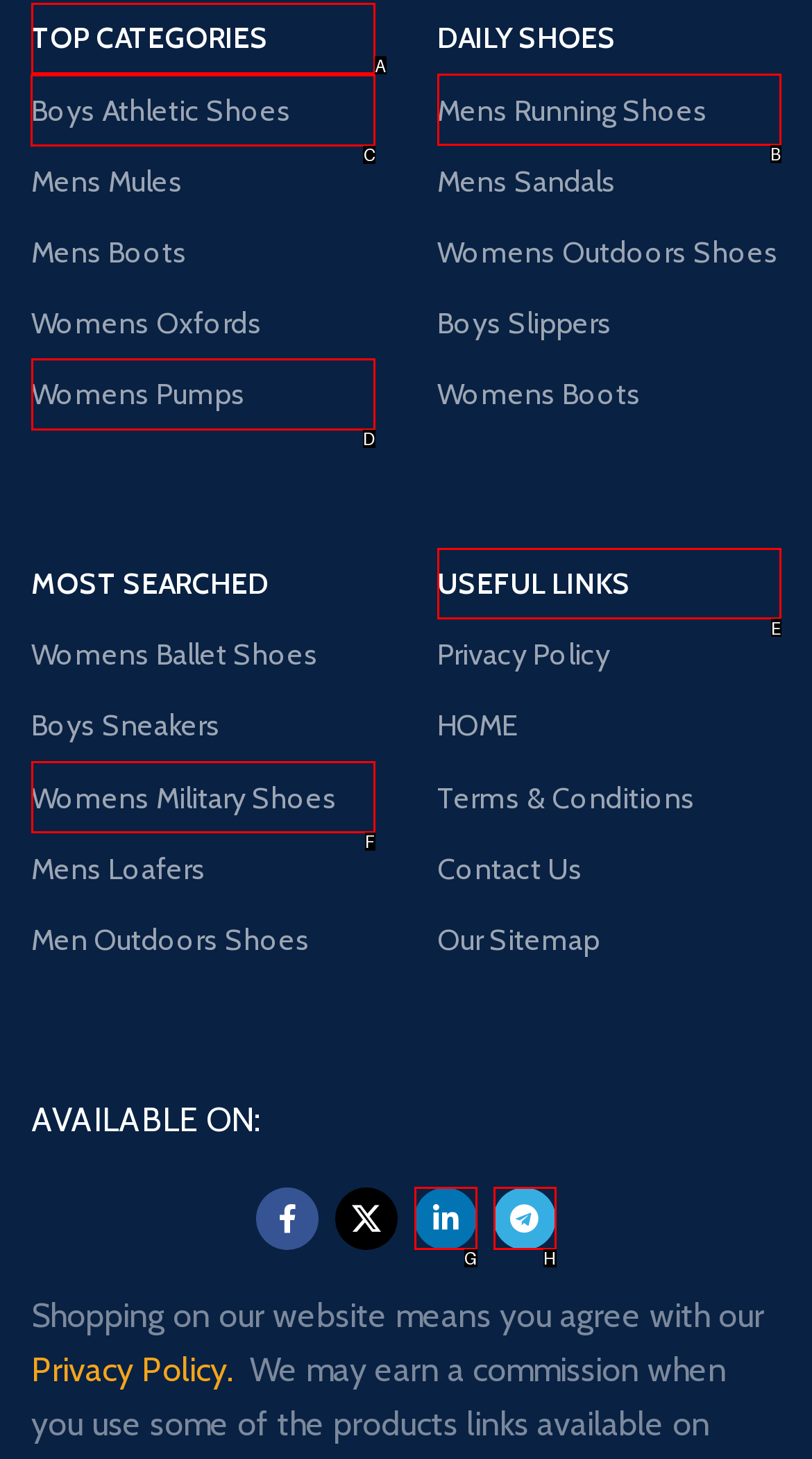Select the appropriate HTML element that needs to be clicked to execute the following task: Click on Boys Athletic Shoes. Respond with the letter of the option.

C